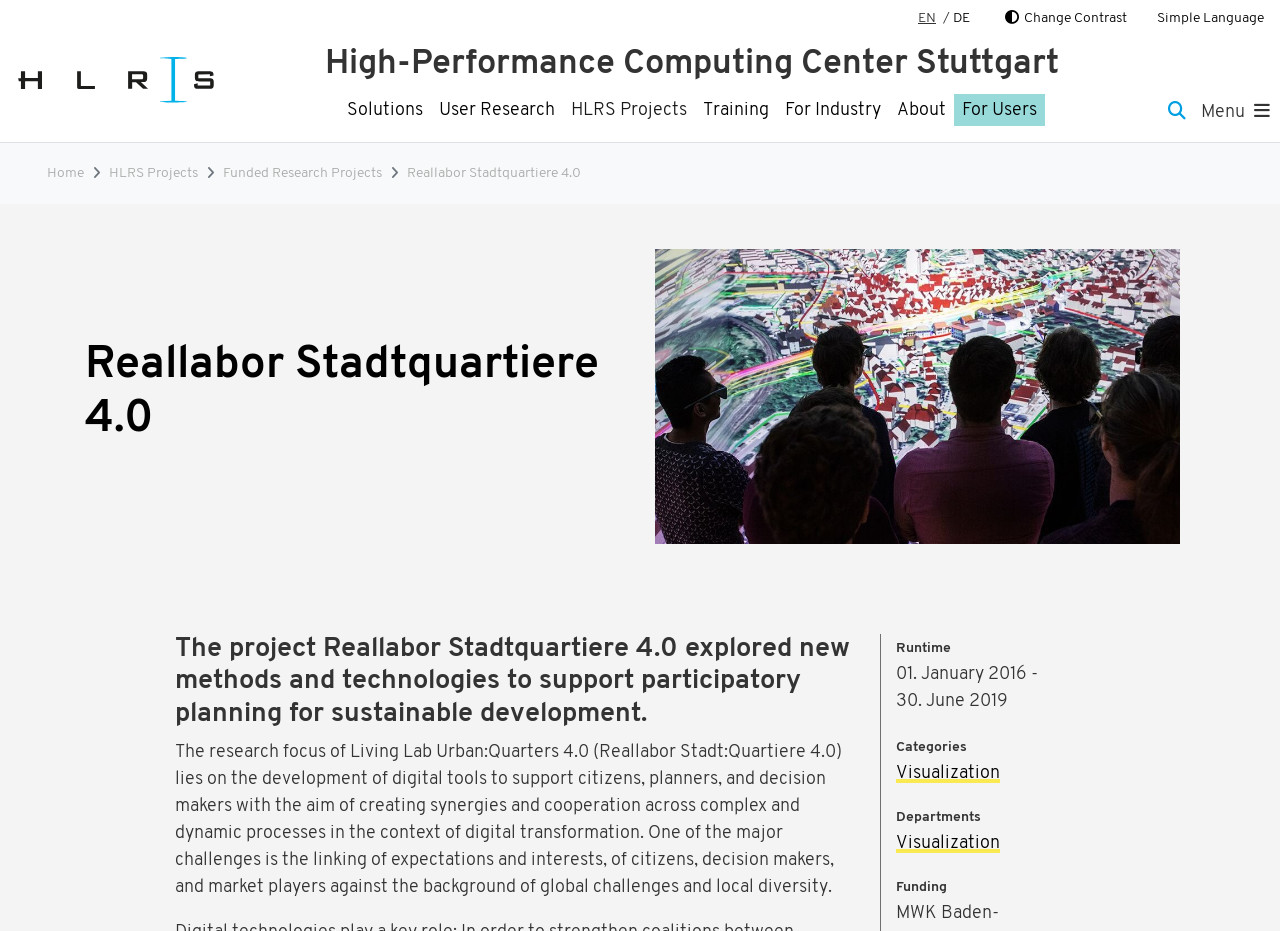What is the category of the project?
Look at the image and answer with only one word or phrase.

Visualization